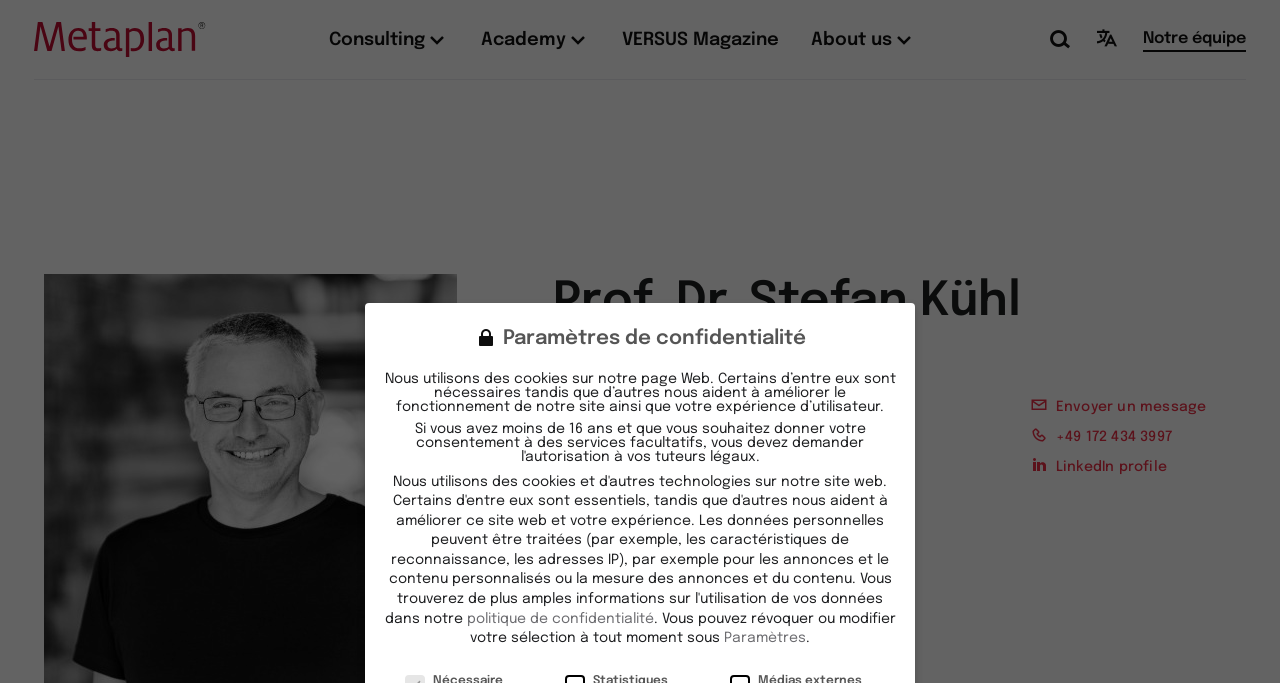Indicate the bounding box coordinates of the clickable region to achieve the following instruction: "Contact Prof. Dr. Stefan Kühl."

[0.804, 0.577, 0.966, 0.609]